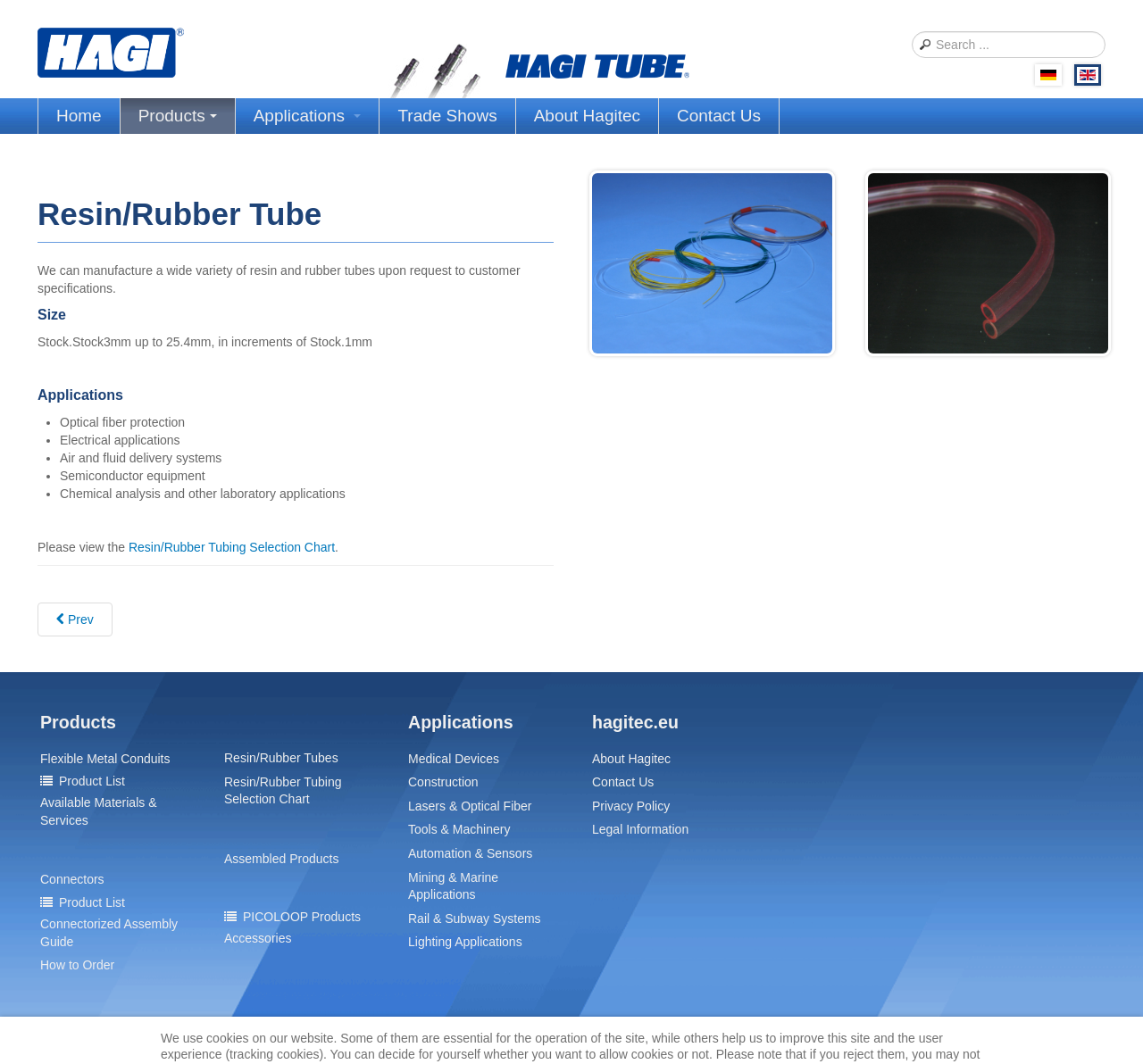Summarize the webpage with a detailed and informative caption.

The webpage is about Resin/Rubber Tubes and Flexible Metal Conduits & Tubing provided by Hagitec Co. At the top, there is a search box and a language selection menu with options for Deutsch and English (UK). Below the language selection menu, there is a navigation bar with links to Home, Products, Applications, Trade Shows, and About Hagitec.

The main content of the webpage is an article about Resin/Rubber Tubes. It starts with a heading "Resin/Rubber Tube" followed by a paragraph of text describing the product. Below the paragraph, there are three headings: "Size", "Applications", and an unnamed heading. Under the "Size" heading, there is a text describing the available sizes of the tubes. Under the "Applications" heading, there is a list of bullet points describing the various applications of the tubes, including optical fiber protection, electrical applications, air and fluid delivery systems, semiconductor equipment, and chemical analysis and other laboratory applications.

Below the list of applications, there is a link to a Resin/Rubber Tubing Selection Chart and a separator line. Following the separator line, there are links to previous articles and a list of products and services offered by Hagitec Co., including Flexible Metal Conduits, Connectors, Available Materials & Services, and more.

On the right side of the webpage, there is a sidebar with links to various categories, including Resin/Rubber Tubes, Assembled Products, PICOLOOP Products, Accessories, and Applications. Under the Applications category, there are links to specific industries, such as Medical Devices, Construction, Lasers & Optical Fiber, and more.

At the bottom of the webpage, there are links to About Hagitec, Contact Us, Privacy Policy, and Legal Information, as well as a link to the company's European website, hagitec.eu.